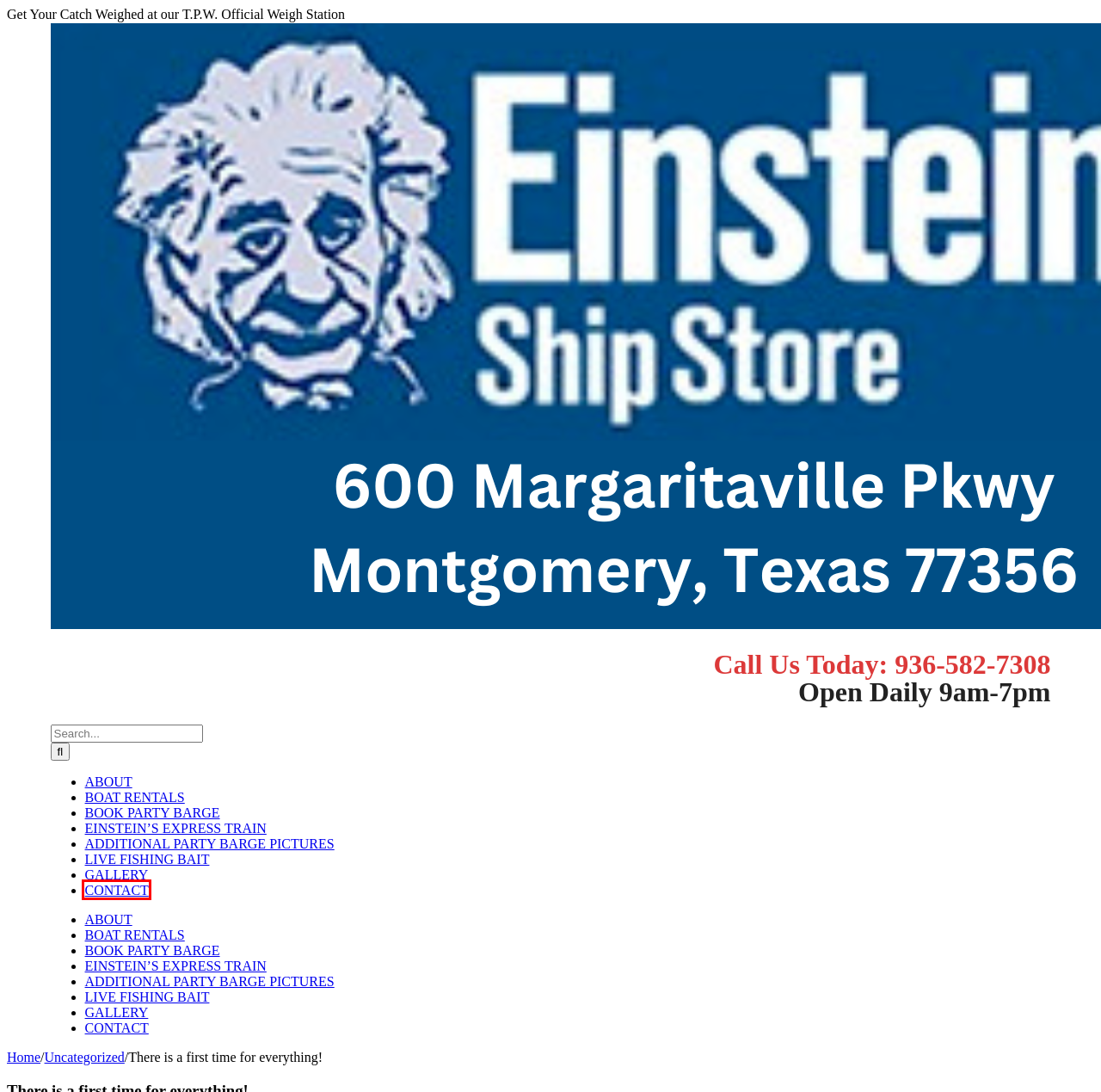You have a screenshot of a webpage with a red rectangle bounding box. Identify the best webpage description that corresponds to the new webpage after clicking the element within the red bounding box. Here are the candidates:
A. Party Barge
B. boat rentals
C. Uncategorized | Einstein's Ship Store
D. Boat Rental | Einstein's Ship Store
E. About Us | Einstein's Ship Store Boat Rental, Gas, Live Bait
F. Party Barge Boat Rentals
G. Boat Rentals Contact Page
H. Live Fishing Bait | Einstein's Ship Store

G